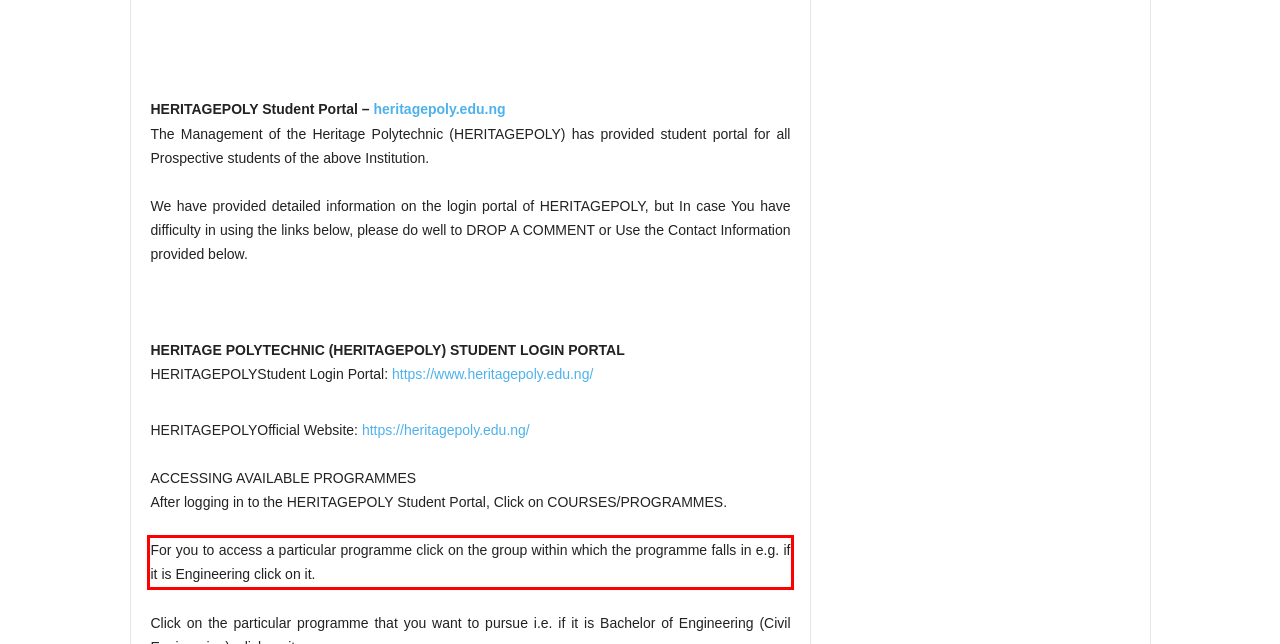Using the provided screenshot of a webpage, recognize and generate the text found within the red rectangle bounding box.

For you to access a particular programme click on the group within which the programme falls in e.g. if it is Engineering click on it.